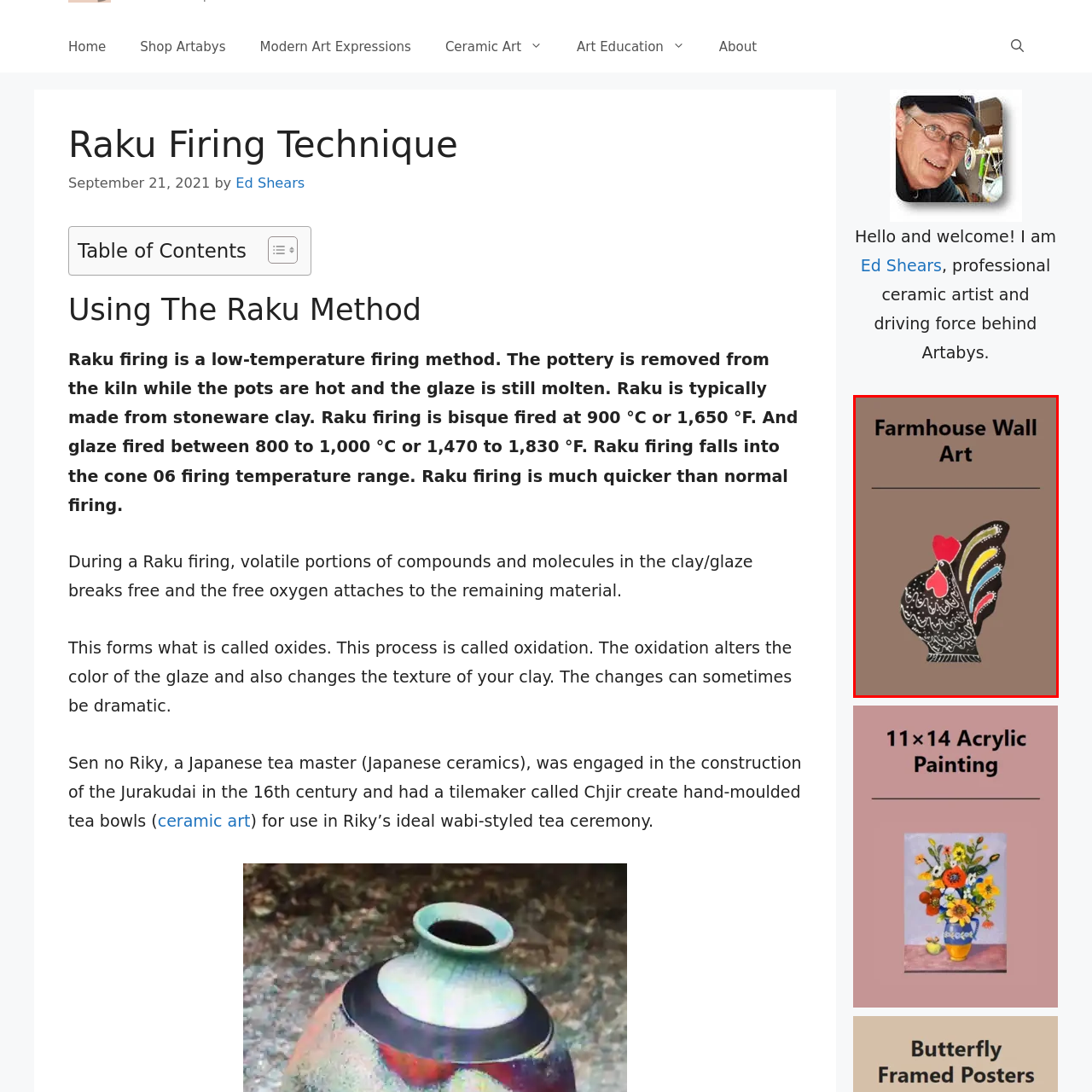Generate a detailed caption for the image contained in the red outlined area.

The image showcases a captivating piece of farmhouse wall art featuring a stylized silhouette of a rooster. The artwork is presented against a warm, earthy background, enhancing the rustic aesthetic often associated with farmhouse decor. The rooster is intricately decorated with vibrant colors—reds, yellows, and blues—adding a cheerful pop that contrasts beautifully with the black outline and detailing. Above the image, bold text reads "Farmhouse Wall Art," clearly indicating the theme of the artwork. This piece is perfect for those looking to infuse their space with charm and a touch of country style.